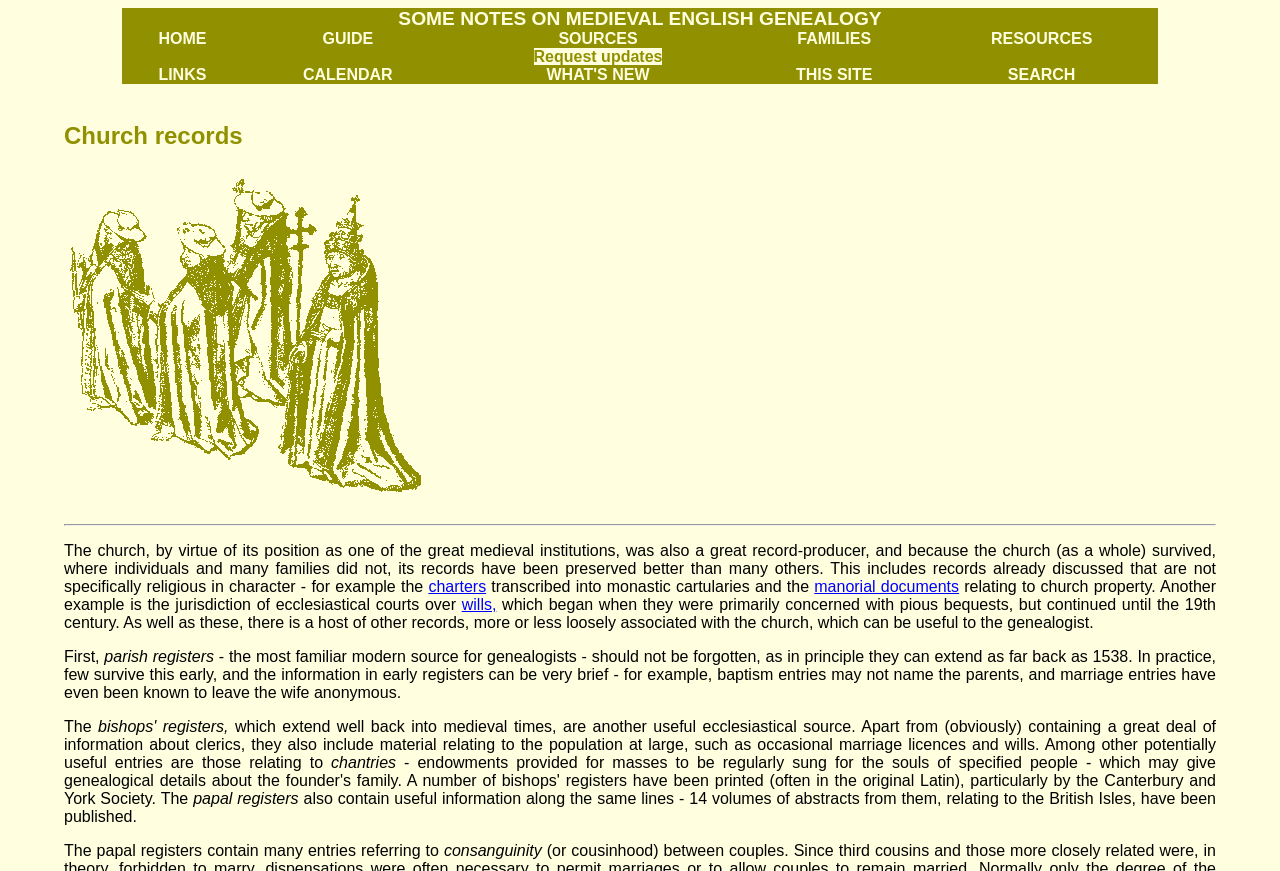Provide your answer in a single word or phrase: 
What type of documents relate to church property?

Manorial documents